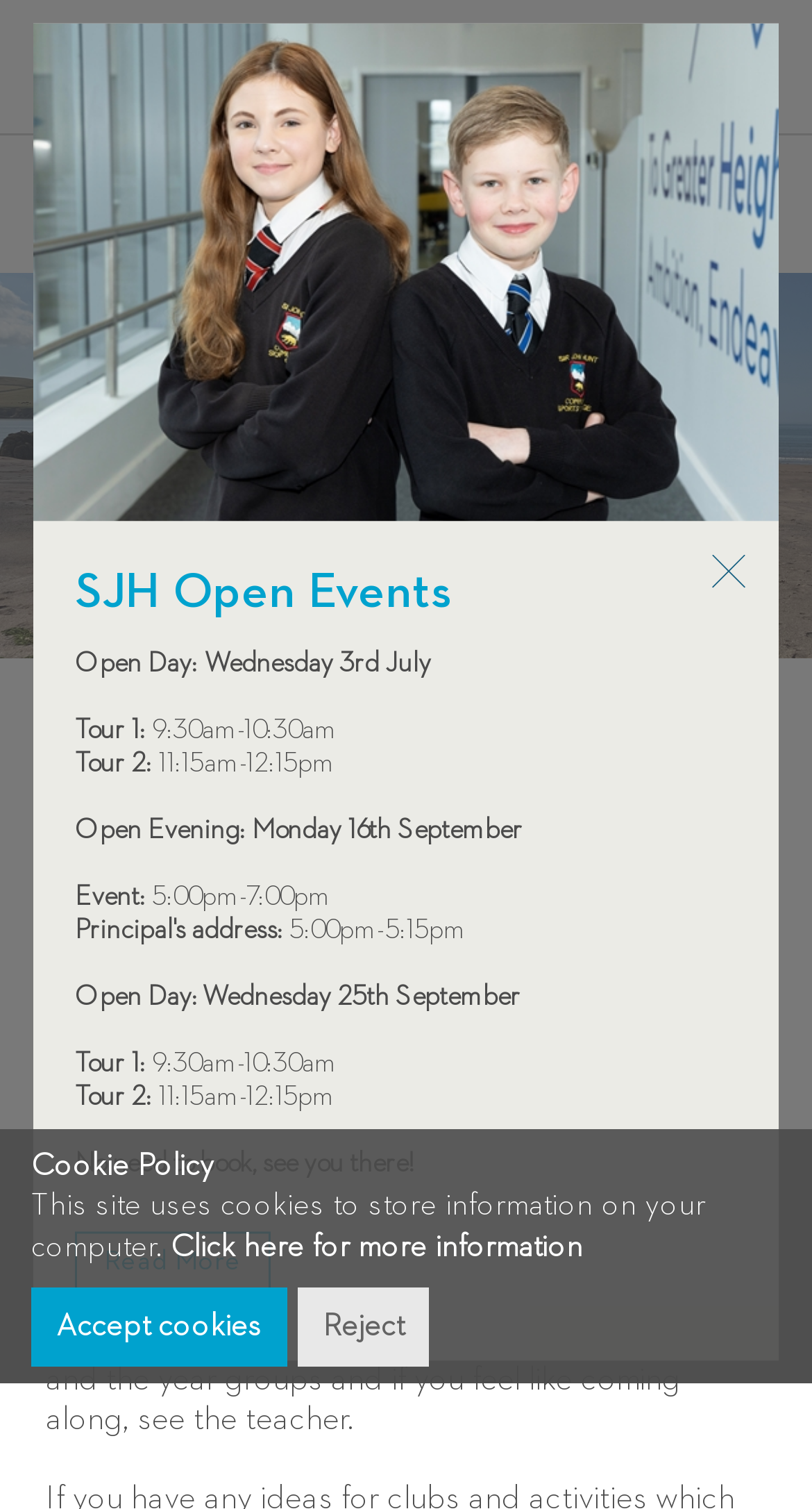How many tours are available on Open Day?
From the details in the image, answer the question comprehensively.

The number of tours available on Open Day can be determined by counting the number of 'Tour' headings in the 'SJH Open Events' section. There are two tours listed, Tour 1 and Tour 2.